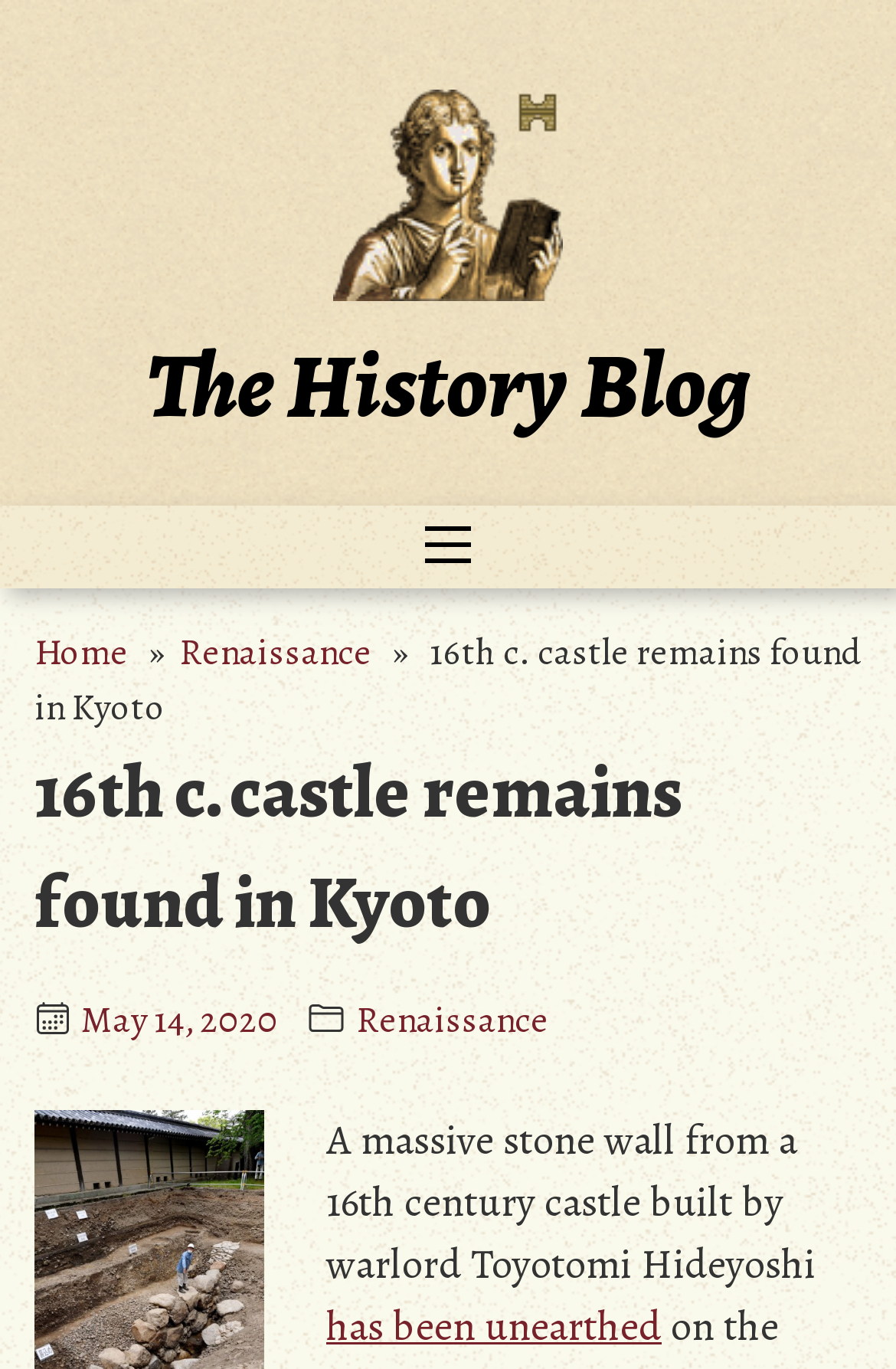What is the date when the article was published?
Please describe in detail the information shown in the image to answer the question.

I found the answer by looking at the date mentioned in the webpage, which is 'May 14, 2020', accompanied by a calendar icon.